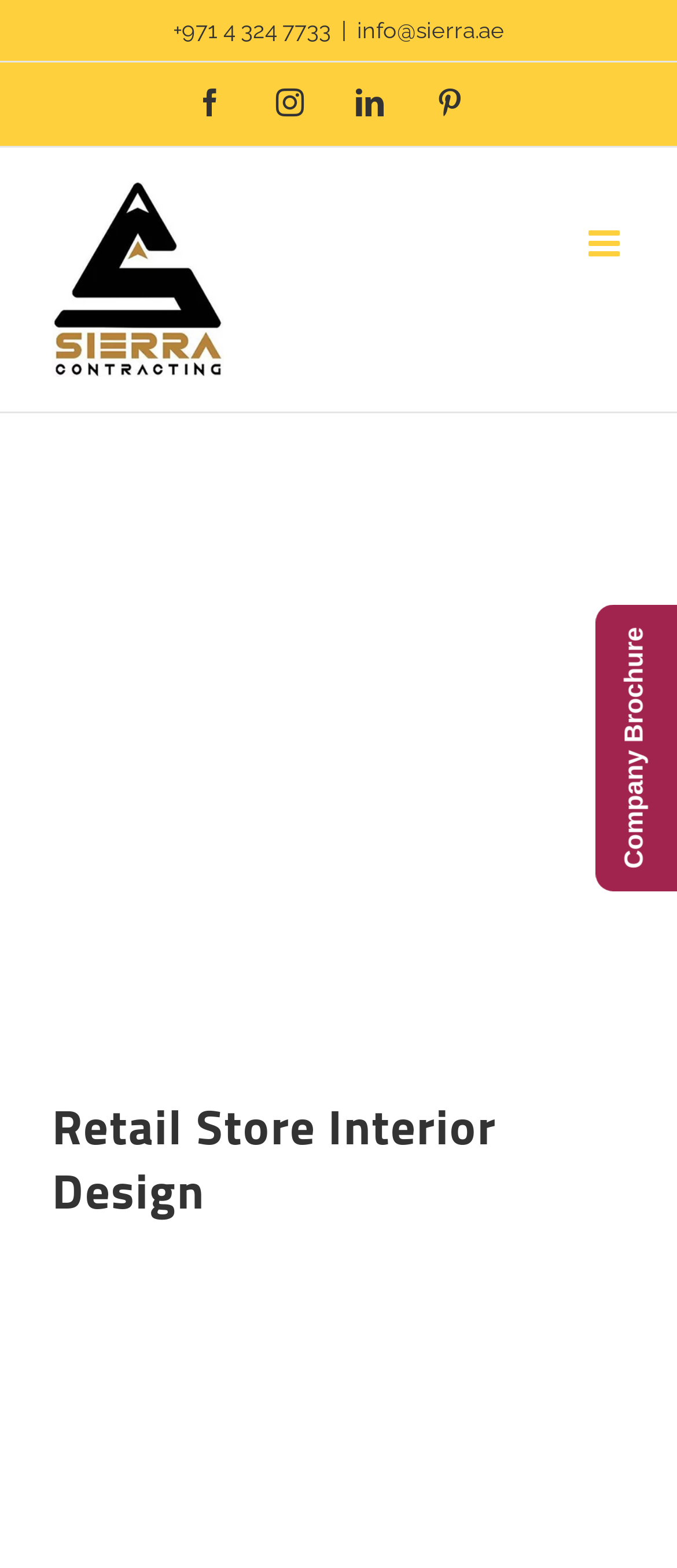Reply to the question with a brief word or phrase: What is the purpose of the 'Toggle mobile menu' button?

To expand or collapse the menu